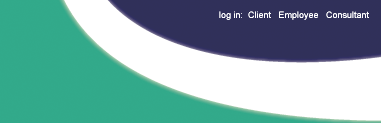What is the purpose of the graphic element?
Give a comprehensive and detailed explanation for the question.

The caption describes the stylized graphic element as a decorative backdrop, which serves to enhance the visual appeal of the webpage, making it more aesthetically pleasing and engaging for users.